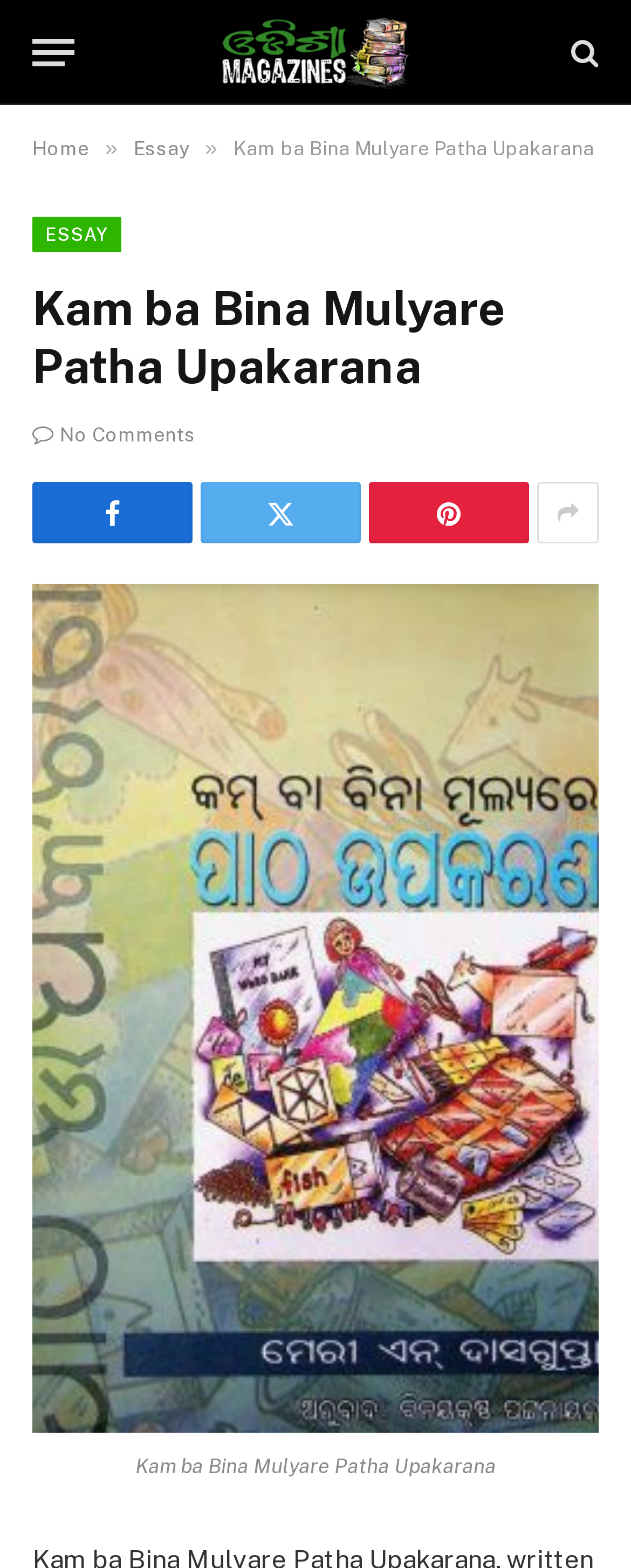Please give a one-word or short phrase response to the following question: 
How many social media links are there?

4